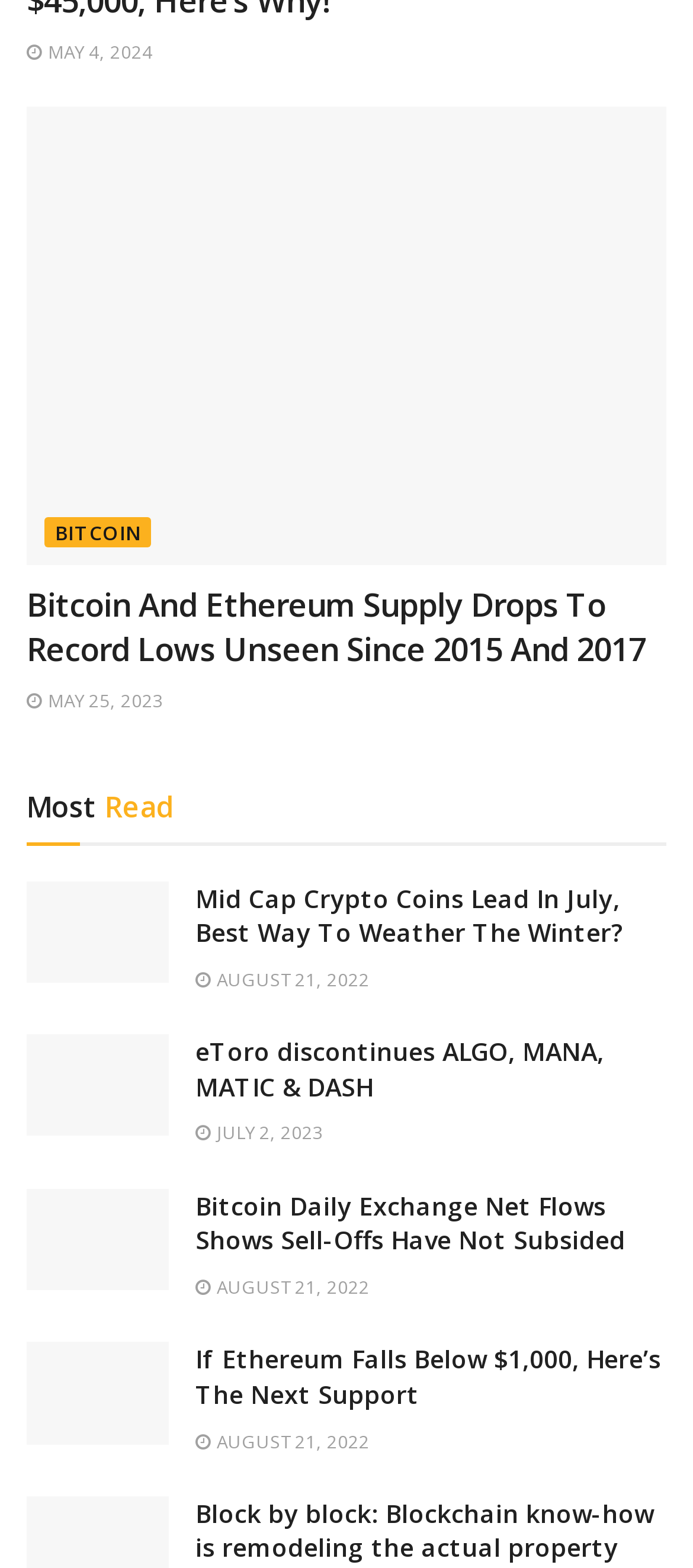Find the coordinates for the bounding box of the element with this description: "parent_node: BITCOIN".

[0.038, 0.068, 0.962, 0.36]